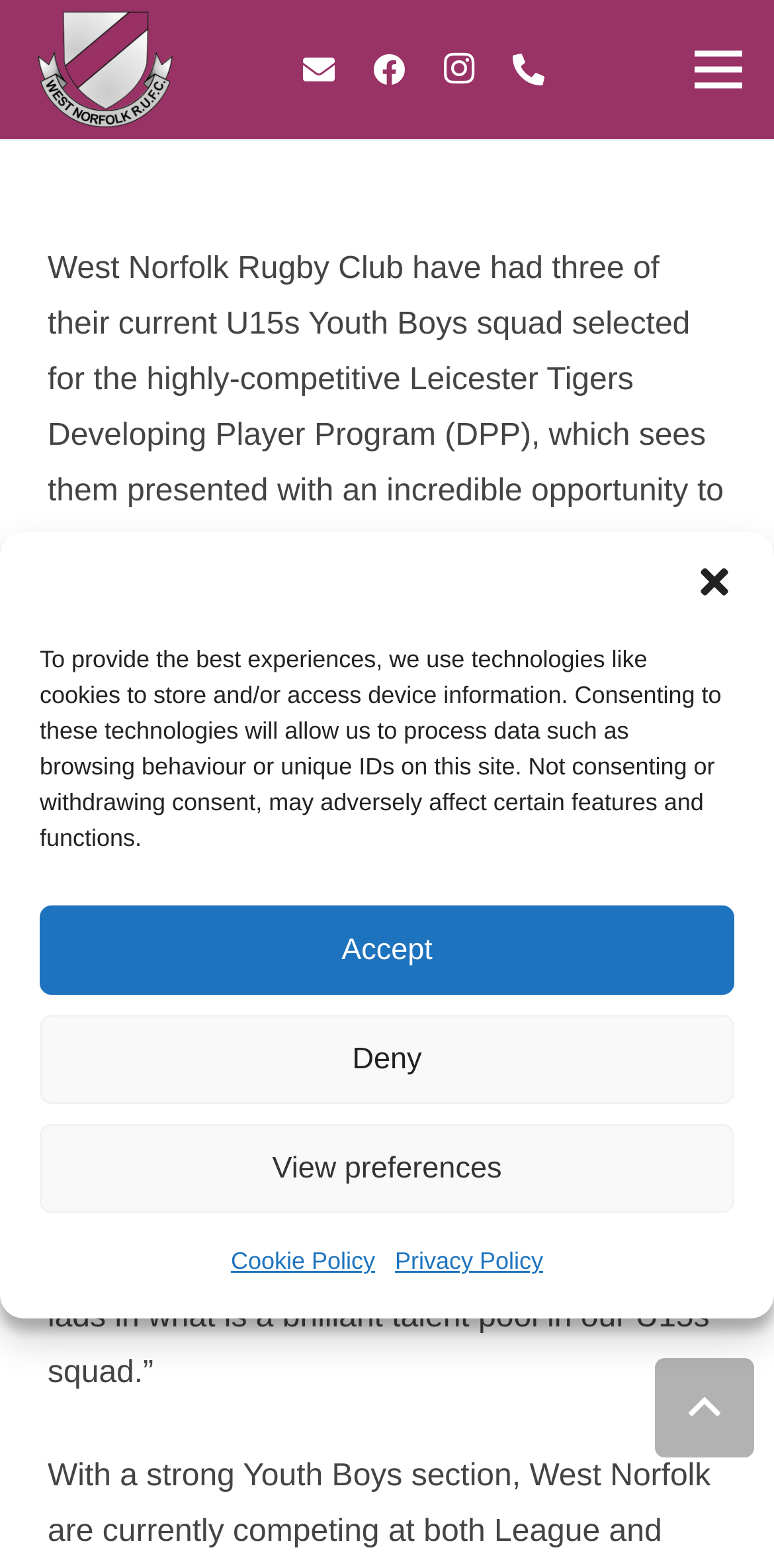Pinpoint the bounding box coordinates for the area that should be clicked to perform the following instruction: "View the Facebook page".

[0.461, 0.024, 0.543, 0.065]